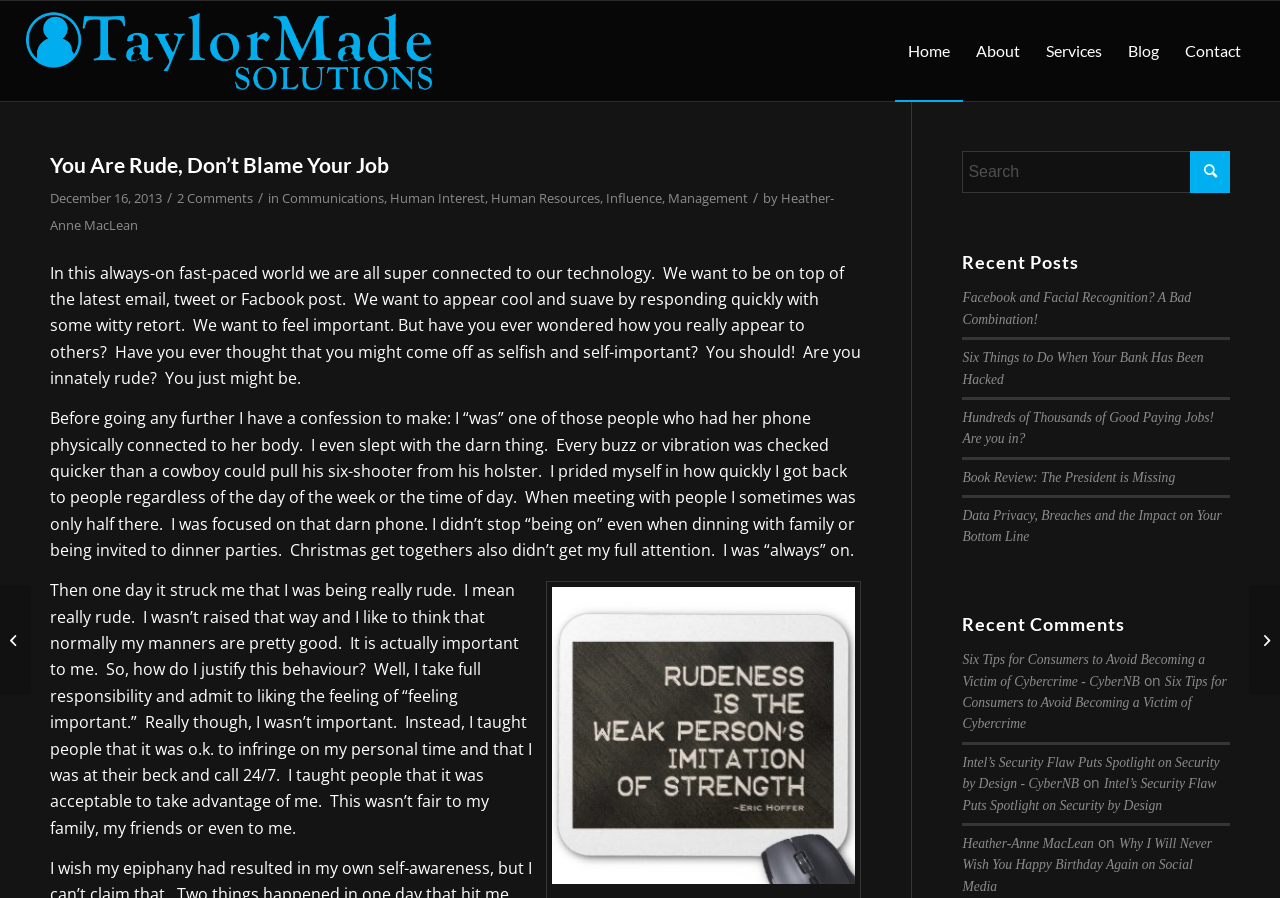What is the topic of the blog post? Examine the screenshot and reply using just one word or a brief phrase.

Rudeness and technology